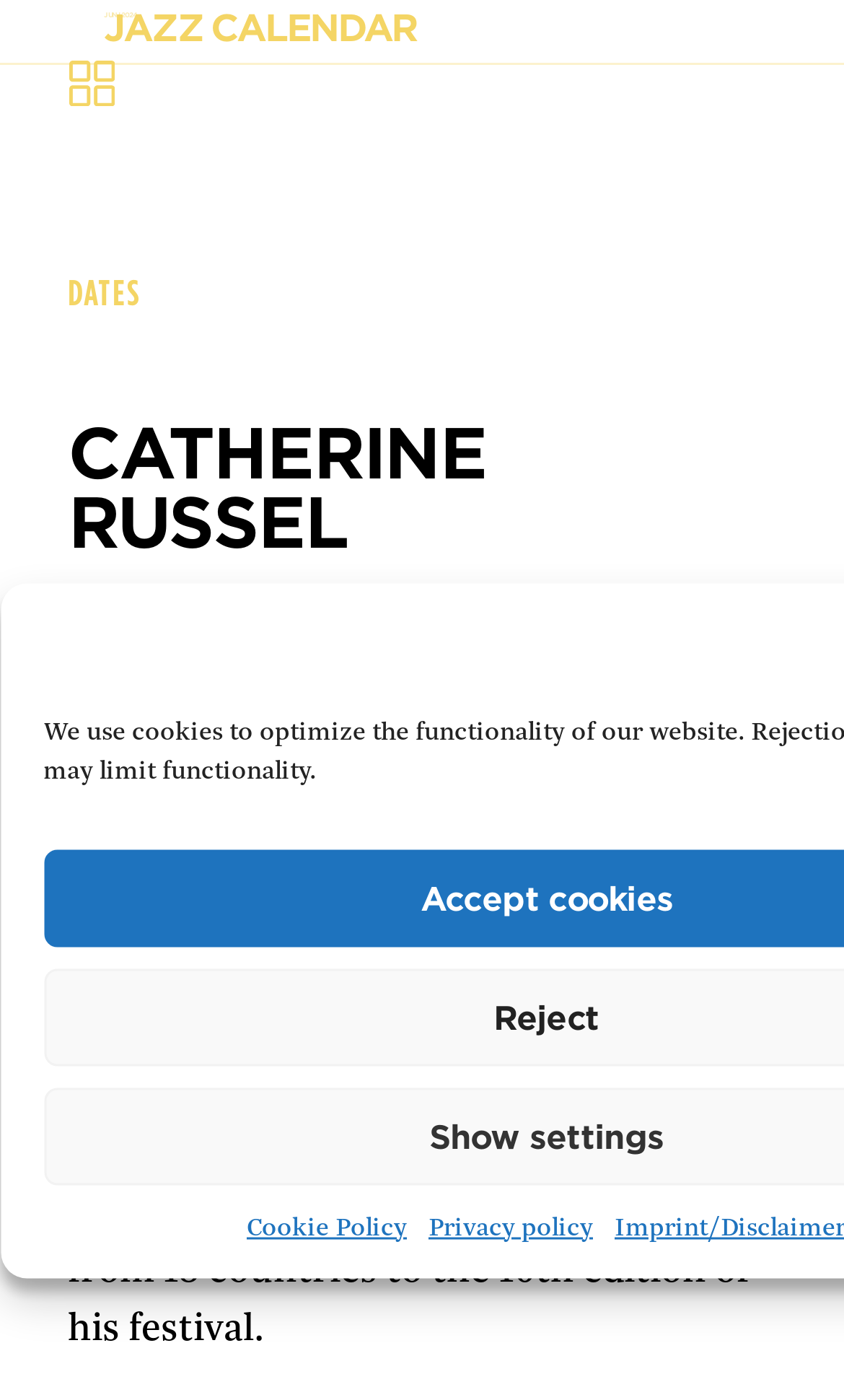Reply to the question with a single word or phrase:
What is the name of the venue?

PETERSKIRCHE